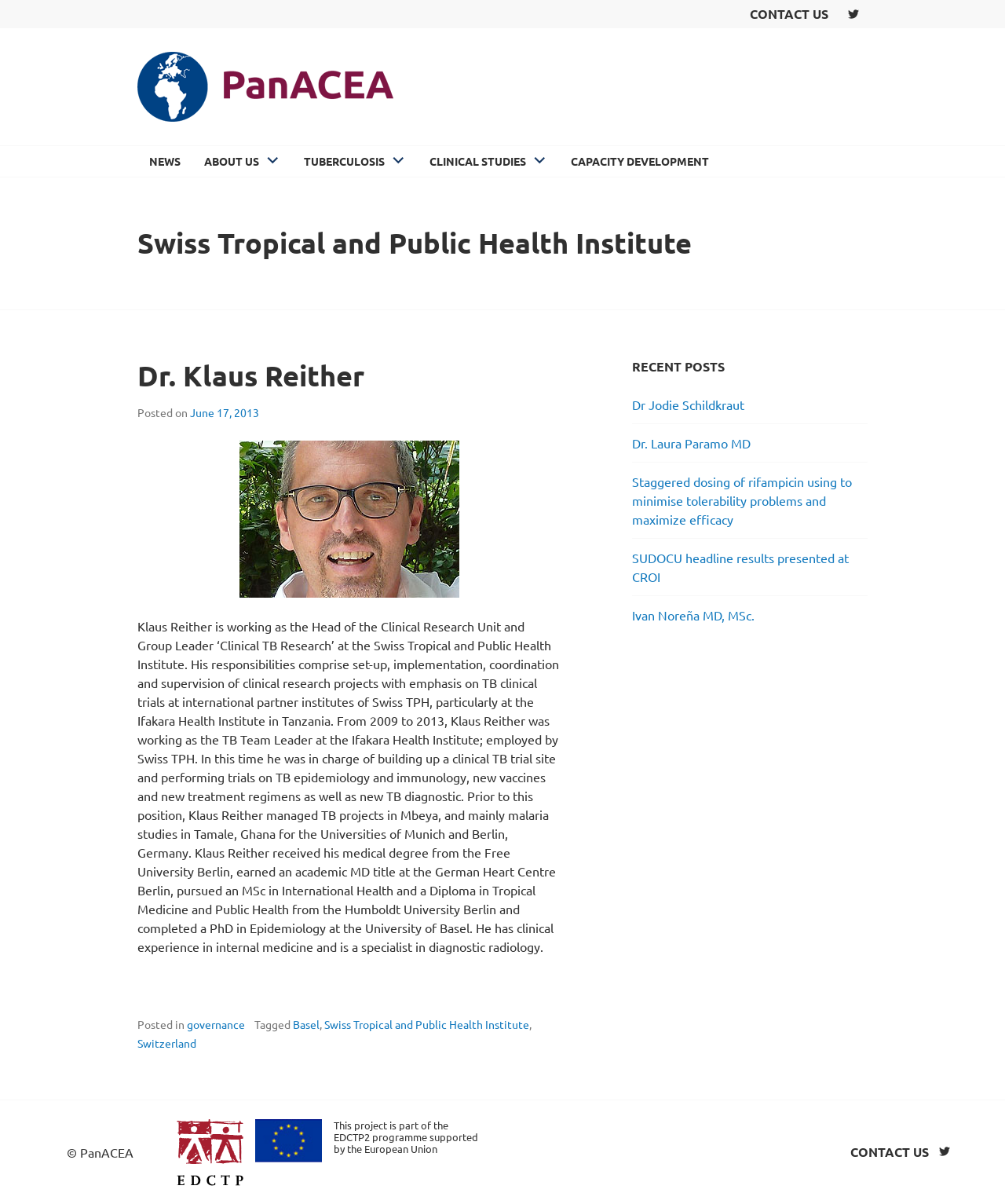Determine the bounding box coordinates of the area to click in order to meet this instruction: "Visit PANACEA".

[0.137, 0.108, 0.27, 0.137]